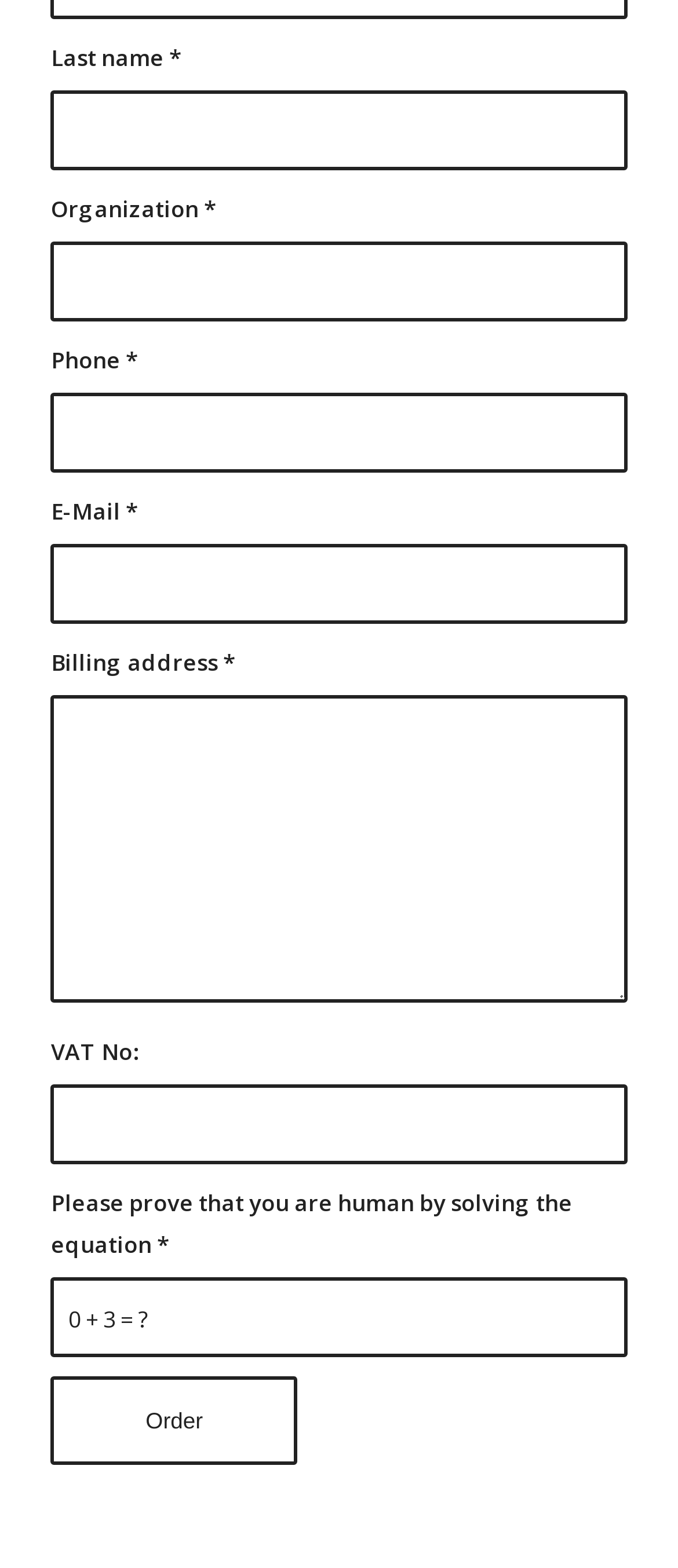What is the text on the button at the bottom of the form?
Respond to the question with a single word or phrase according to the image.

Order